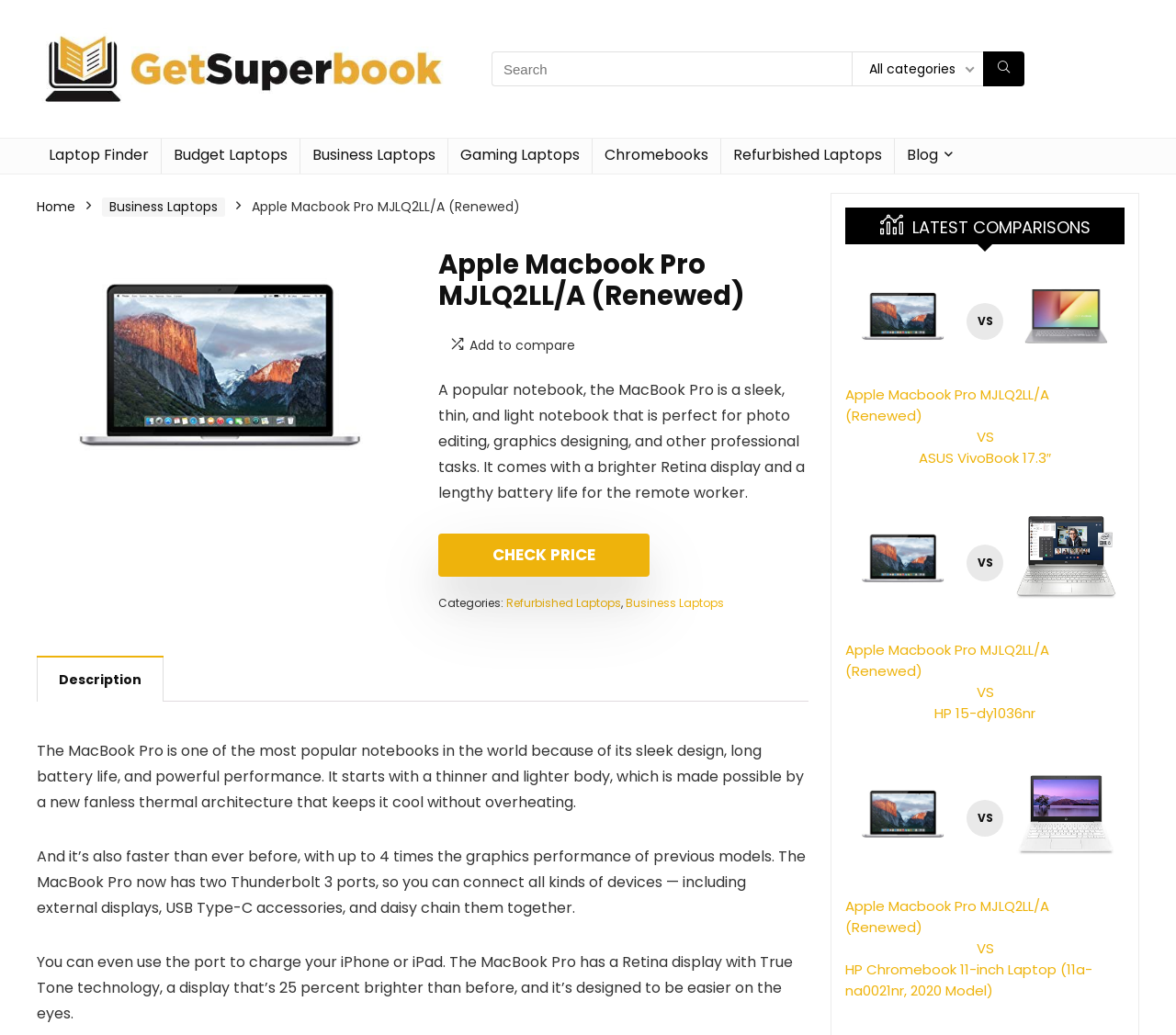Respond to the question with just a single word or phrase: 
How many times faster is the MacBook Pro's graphics performance?

4 times